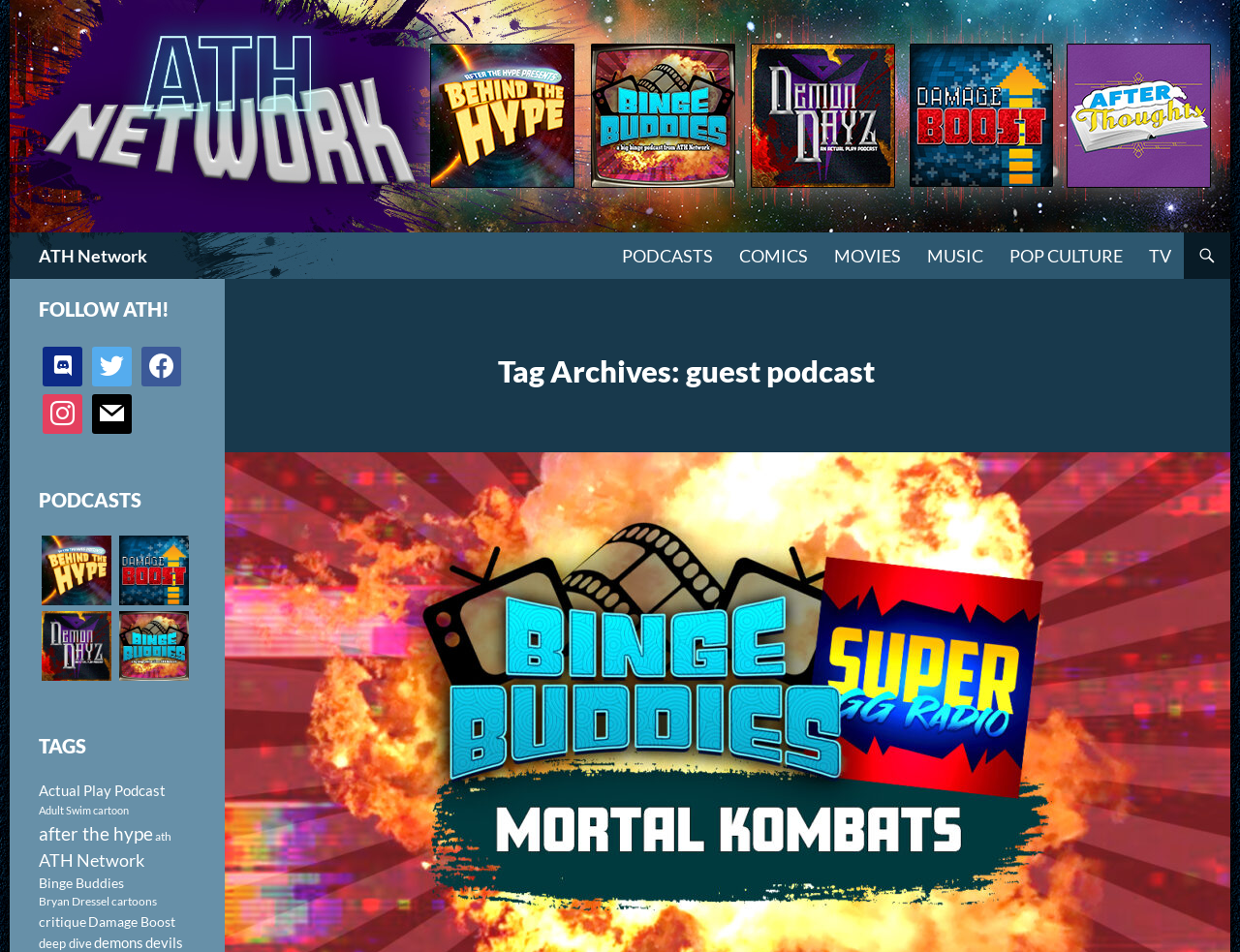From the webpage screenshot, identify the region described by discord. Provide the bounding box coordinates as (top-left x, top-left y, bottom-right x, bottom-right y), with each value being a floating point number between 0 and 1.

[0.034, 0.376, 0.066, 0.391]